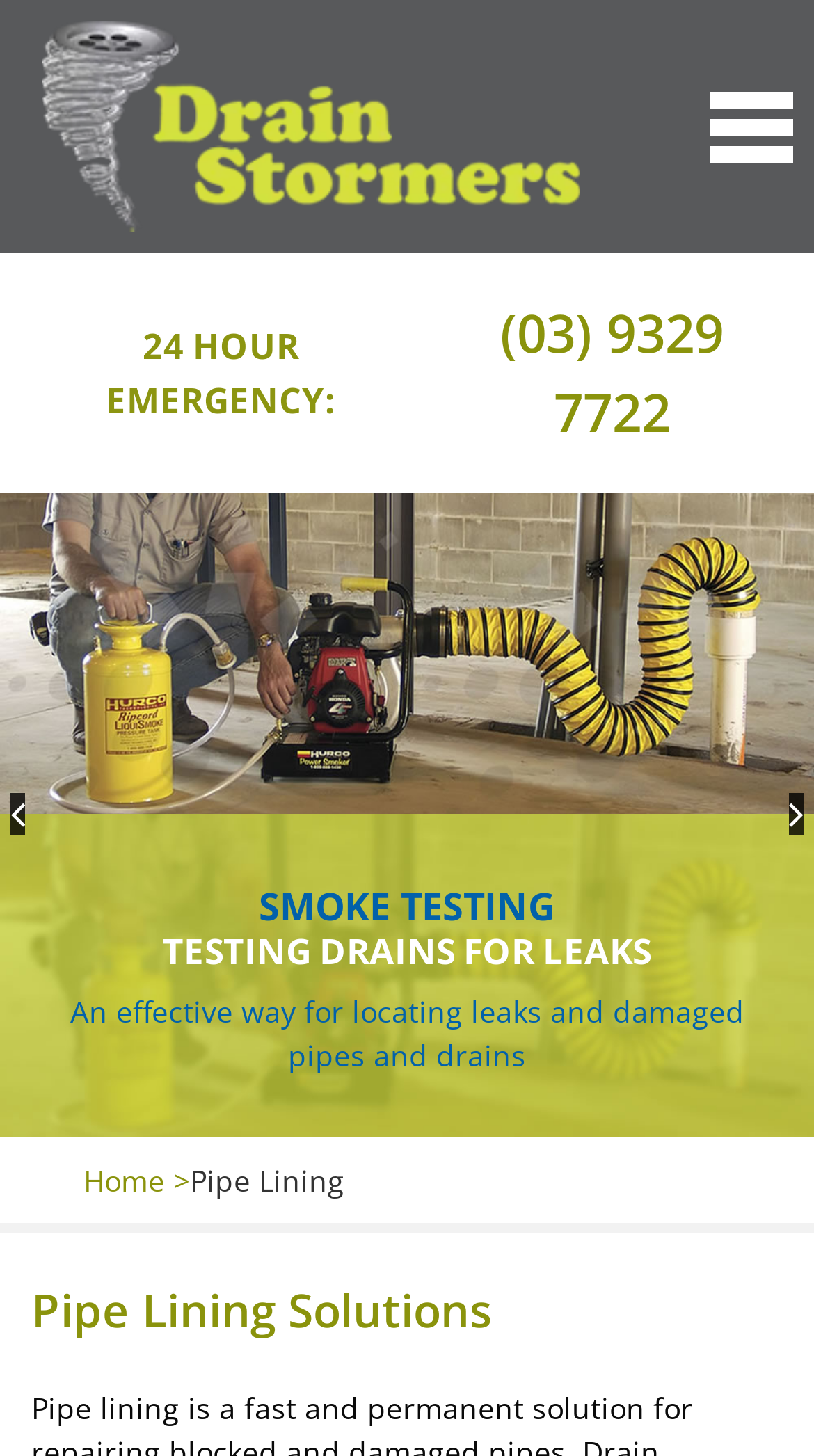Specify the bounding box coordinates of the area to click in order to execute this command: 'go to the Home page'. The coordinates should consist of four float numbers ranging from 0 to 1, and should be formatted as [left, top, right, bottom].

[0.0, 0.174, 1.0, 0.245]